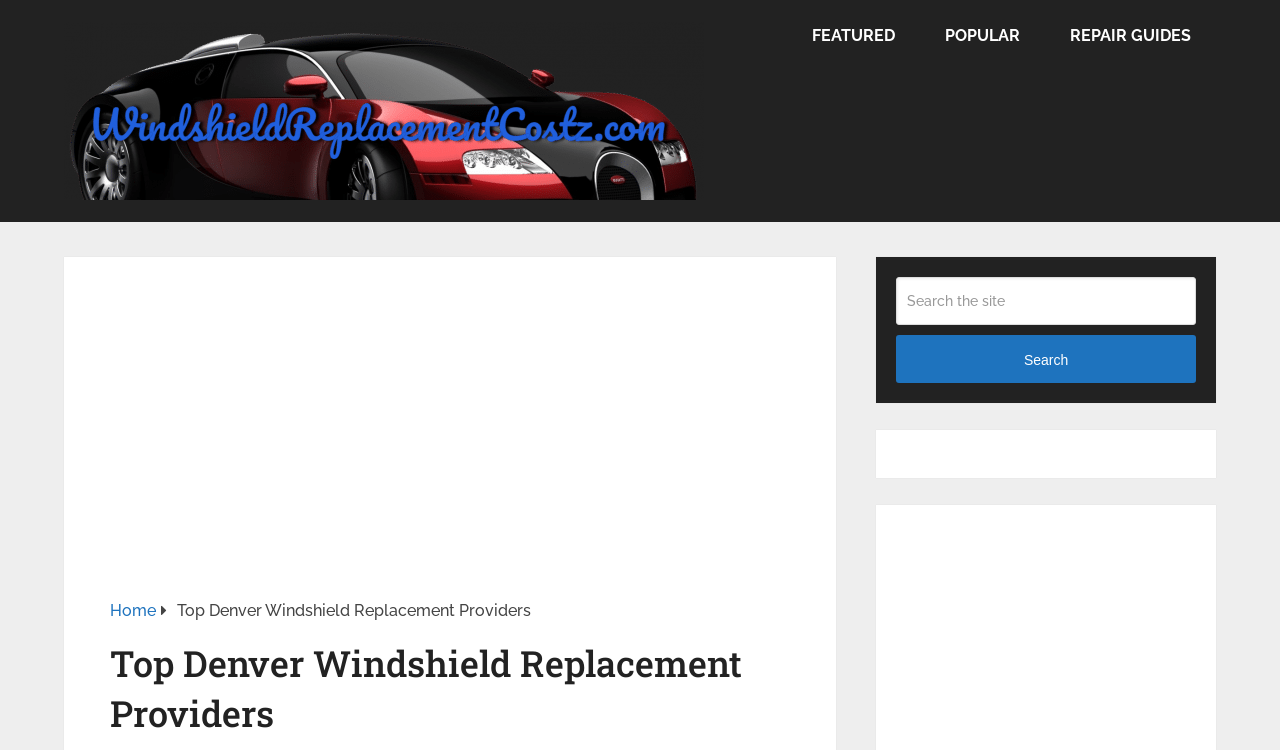Respond with a single word or phrase for the following question: 
What are the three categories on the top navigation bar?

FEATURED, POPULAR, REPAIR GUIDES